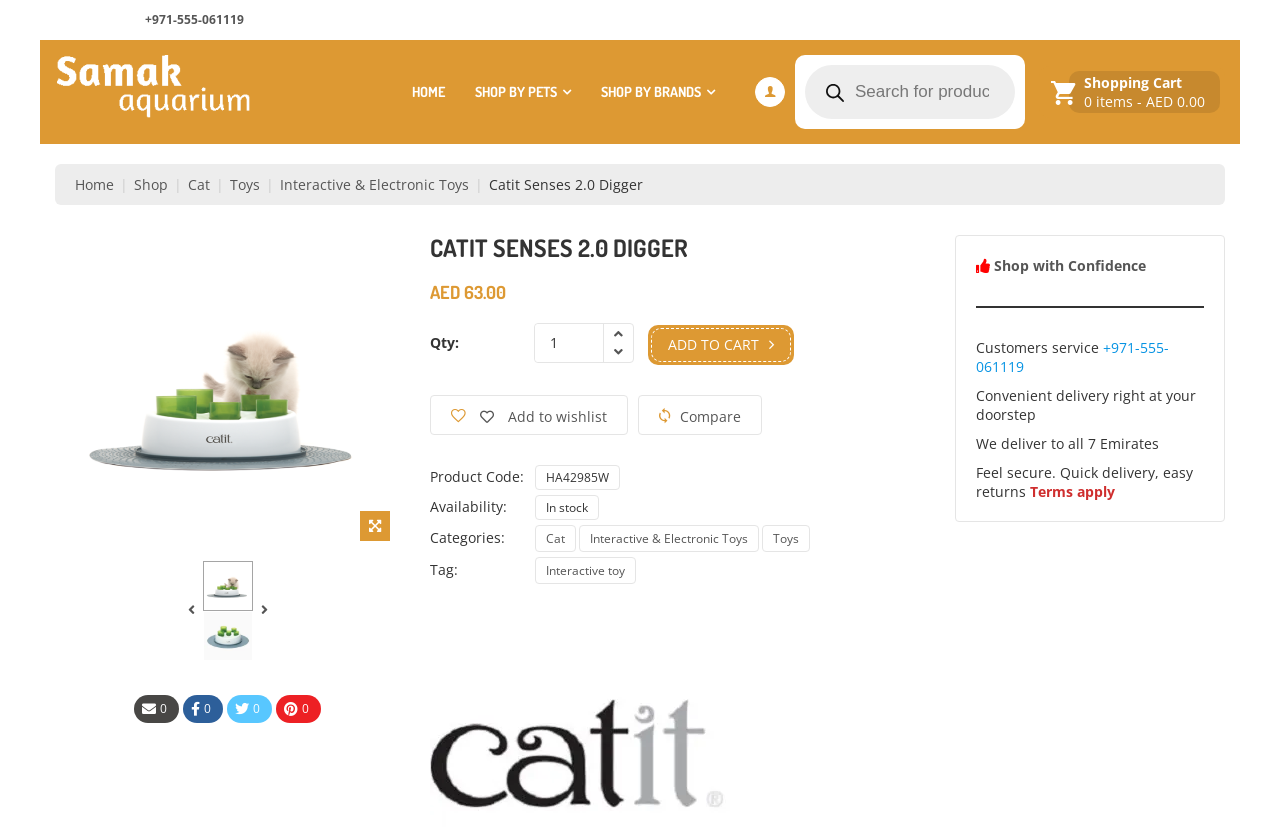What are the categories of the Catit Senses 2.0 Digger?
Could you answer the question with a detailed and thorough explanation?

I found the categories by looking at the product information section, where it lists the categories as 'Cat', 'Interactive & Electronic Toys', and 'Toys'.